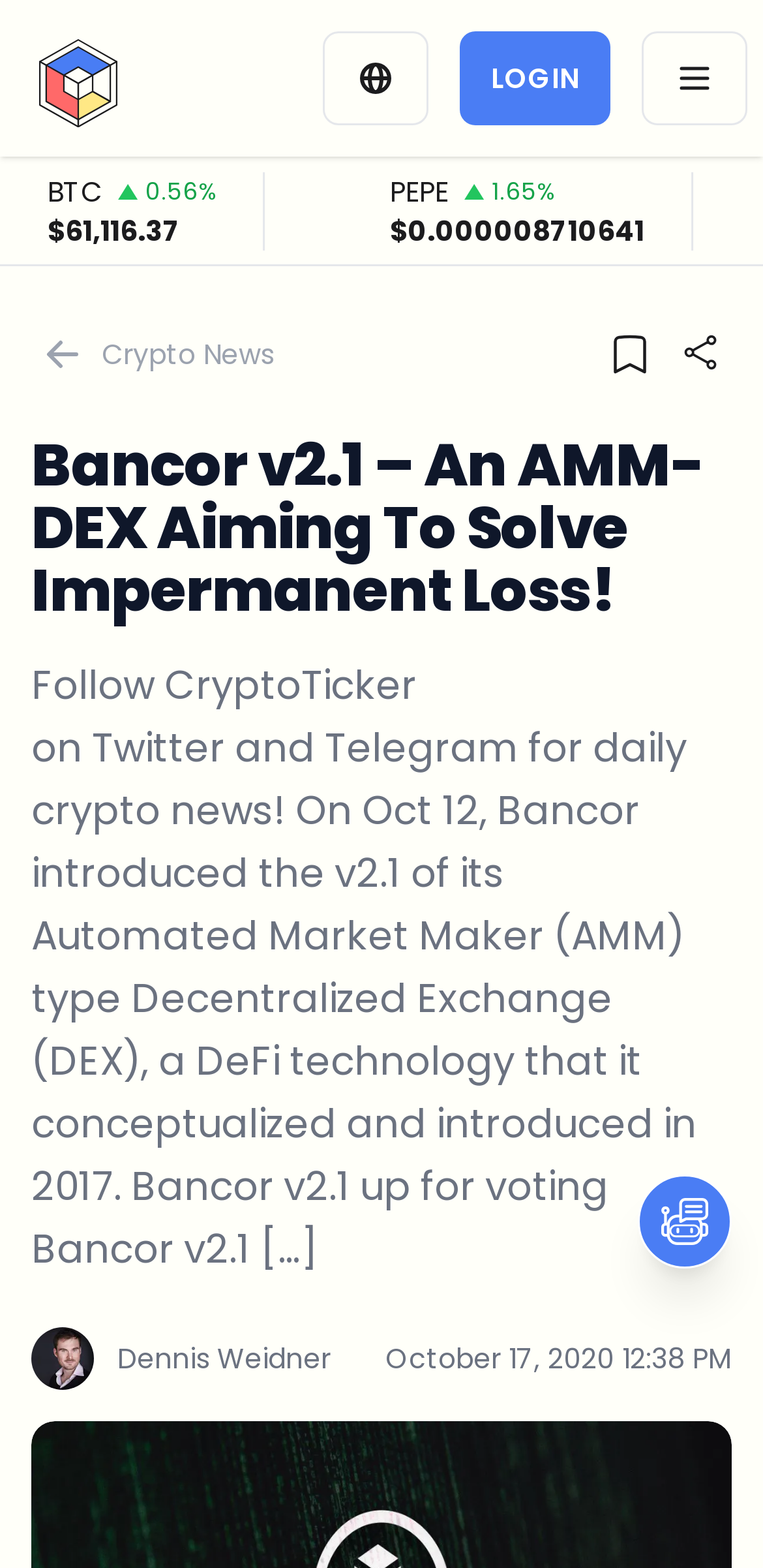Kindly determine the bounding box coordinates for the area that needs to be clicked to execute this instruction: "Share the article".

[0.877, 0.205, 0.959, 0.245]